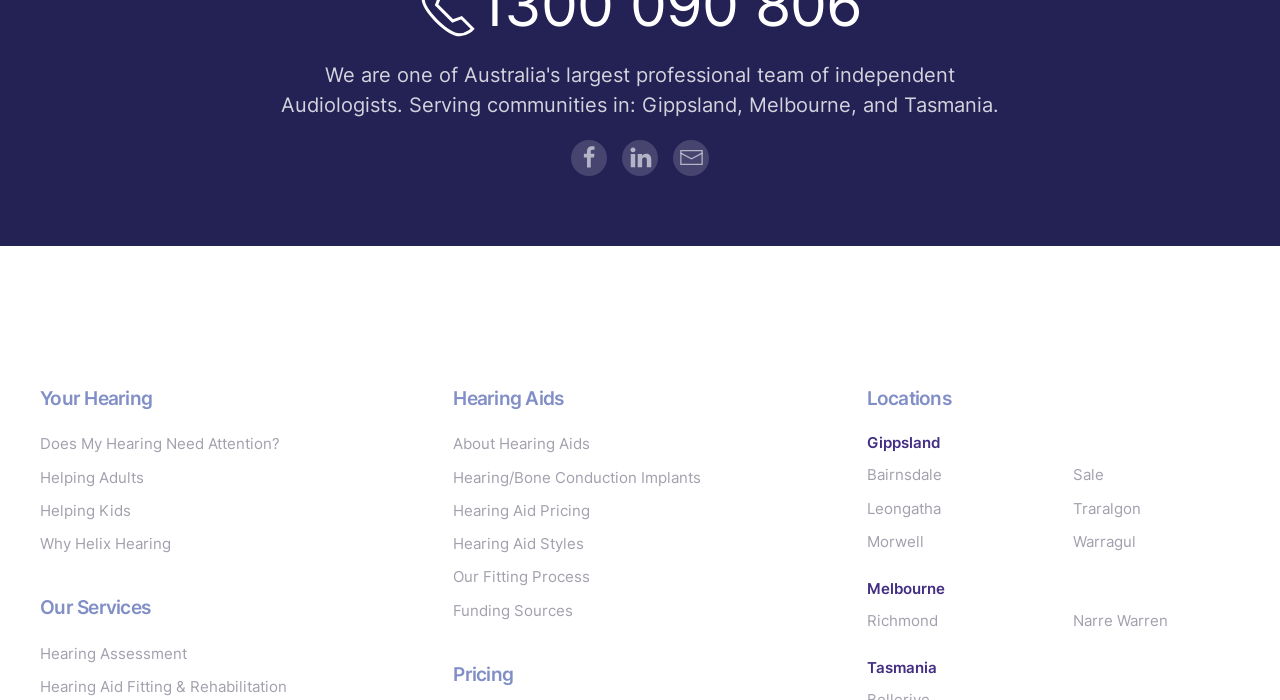Please identify the bounding box coordinates of the element that needs to be clicked to execute the following command: "Click on 'Does My Hearing Need Attention?'". Provide the bounding box using four float numbers between 0 and 1, formatted as [left, top, right, bottom].

[0.031, 0.618, 0.323, 0.651]